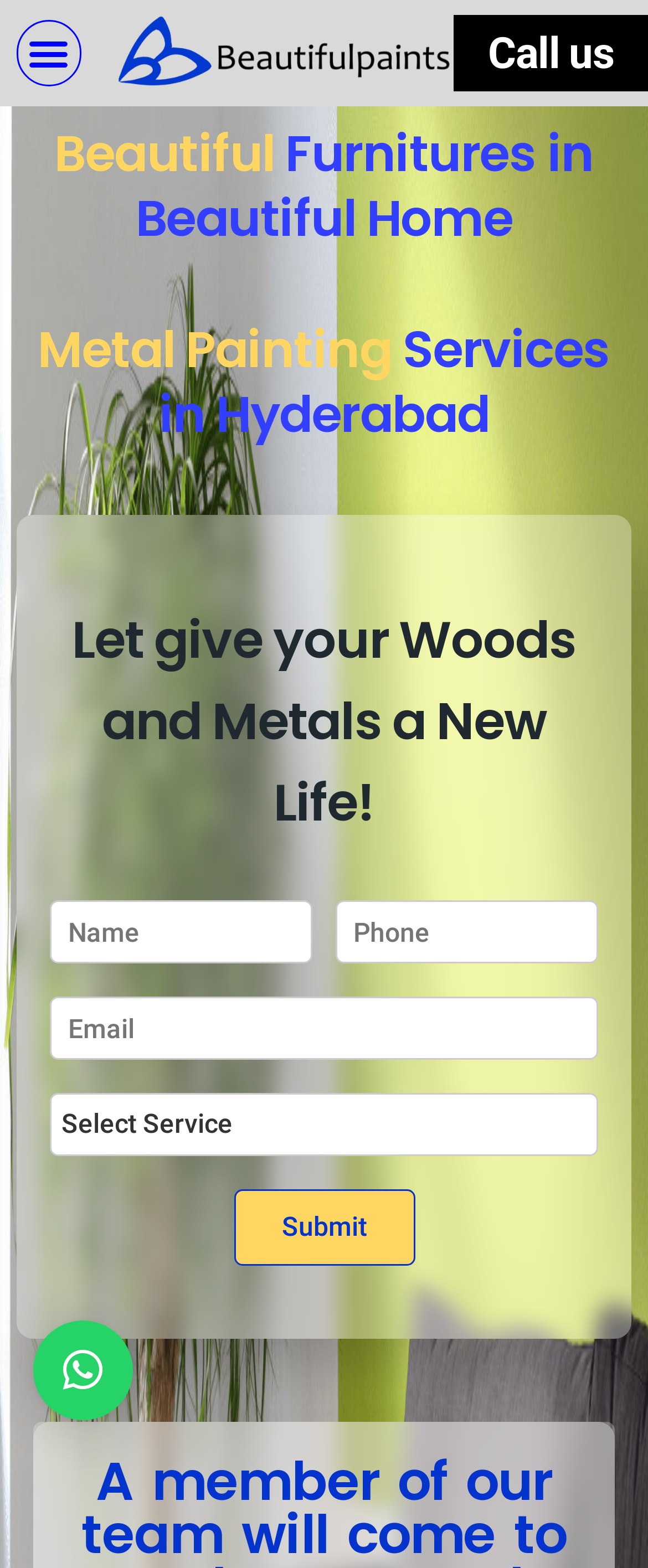Provide a brief response using a word or short phrase to this question:
How many textboxes are available for input?

Three